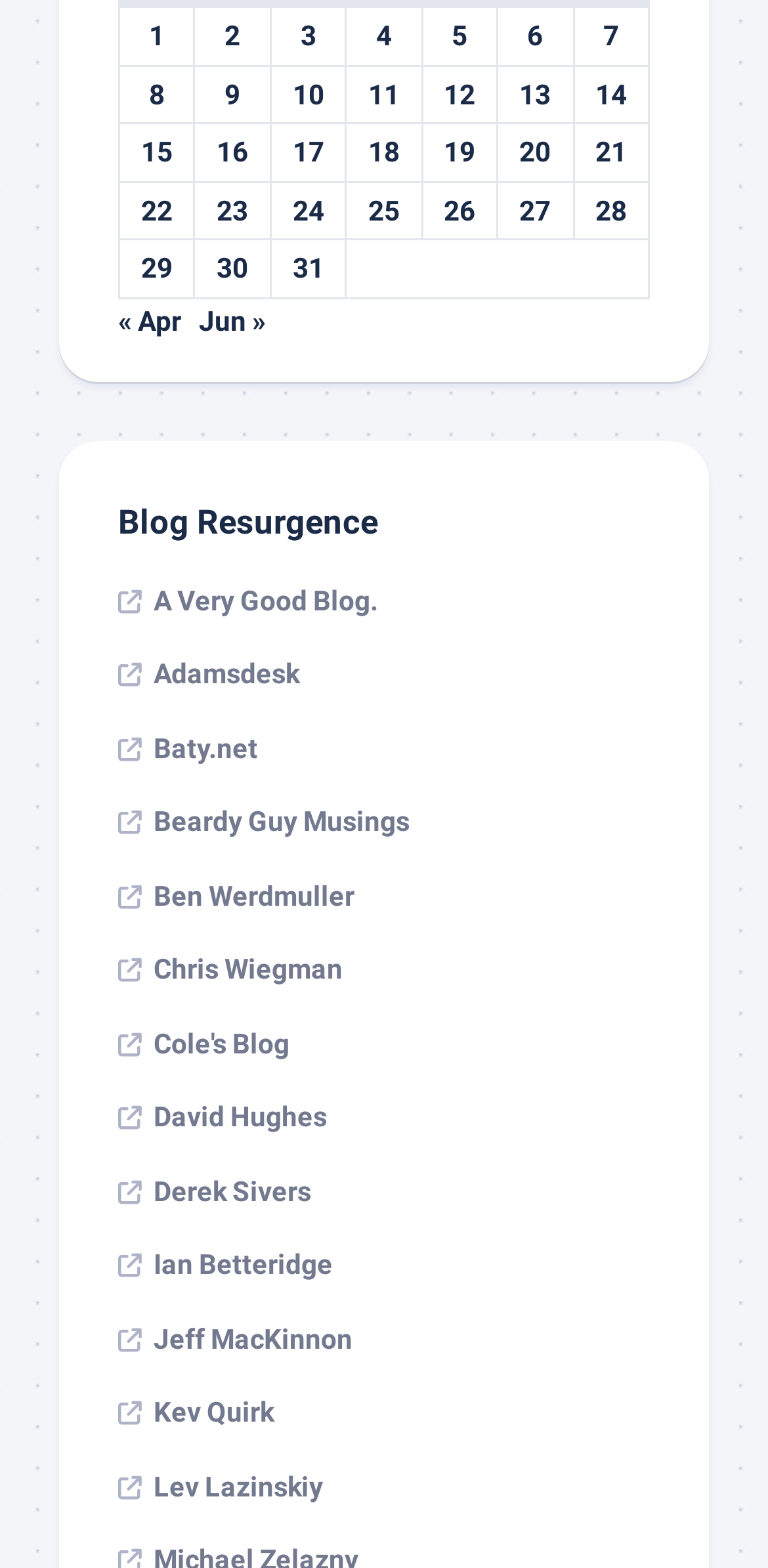Pinpoint the bounding box coordinates of the element to be clicked to execute the instruction: "Visit A Very Good Blog".

[0.154, 0.372, 0.492, 0.393]